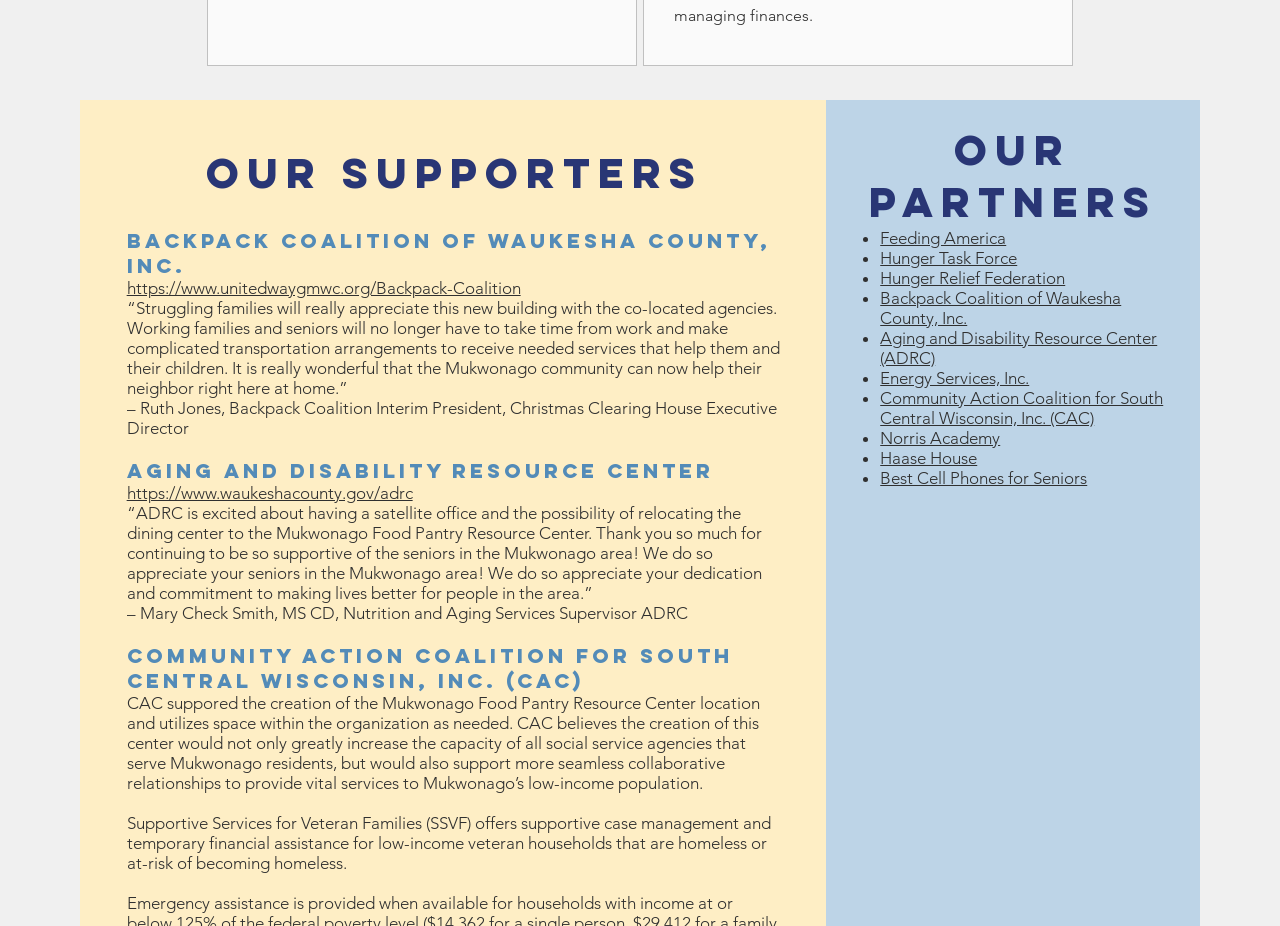Pinpoint the bounding box coordinates of the clickable element to carry out the following instruction: "Visit the Backpack Coalition of Waukesha County, Inc. website."

[0.099, 0.3, 0.407, 0.322]